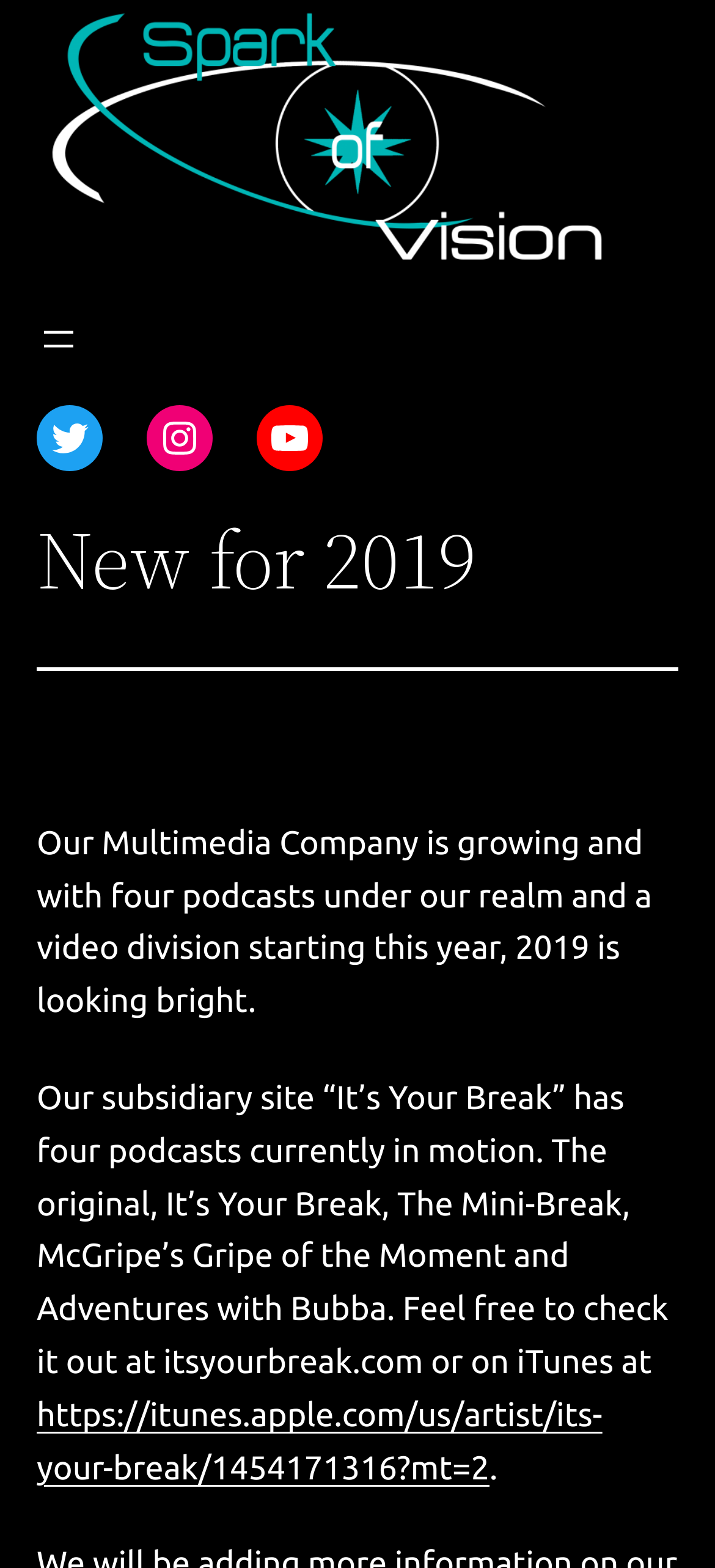How many social media links are present?
Using the information from the image, give a concise answer in one word or a short phrase.

3